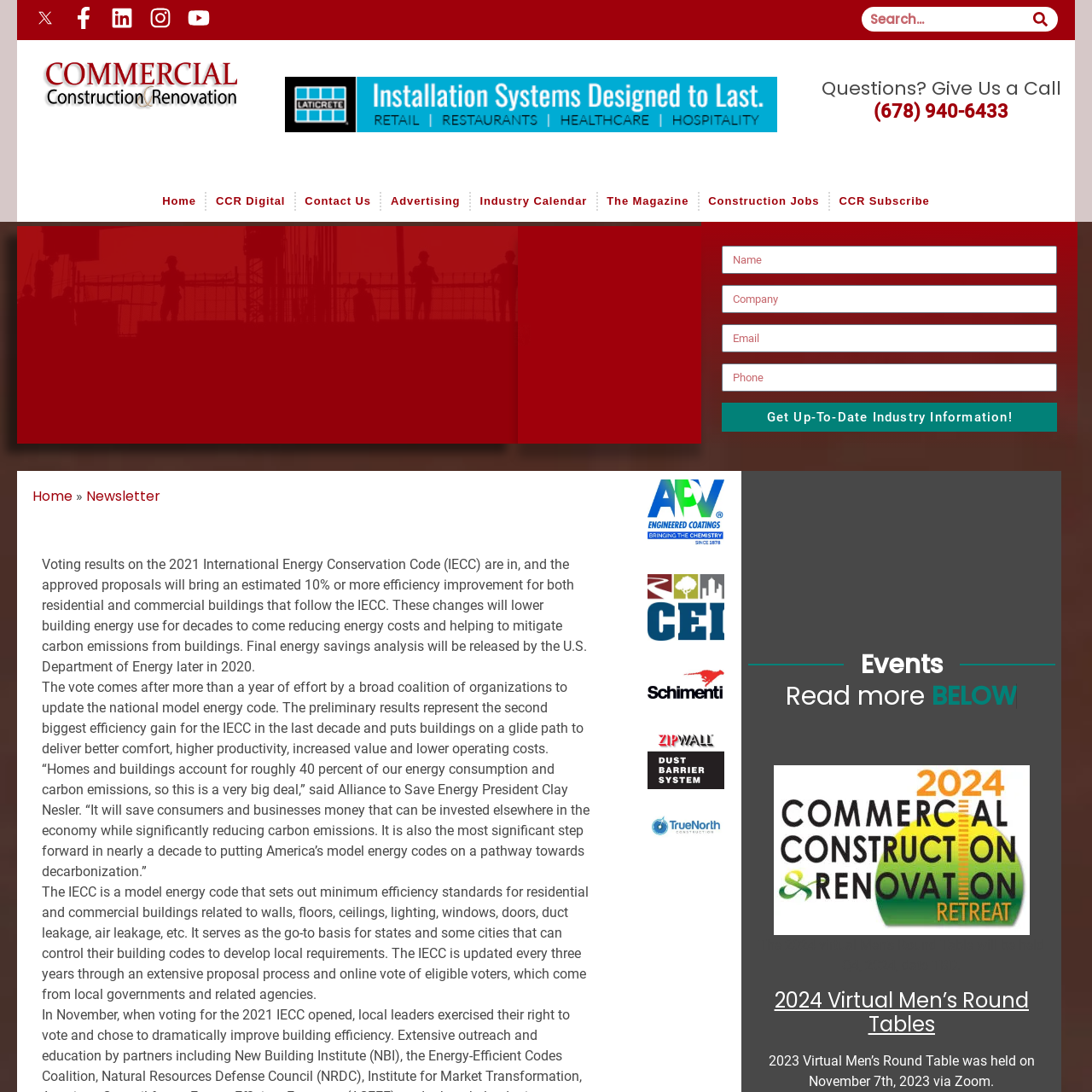What is the main theme of the webpage?
Examine the area marked by the red bounding box and respond with a one-word or short phrase answer.

Energy efficiency